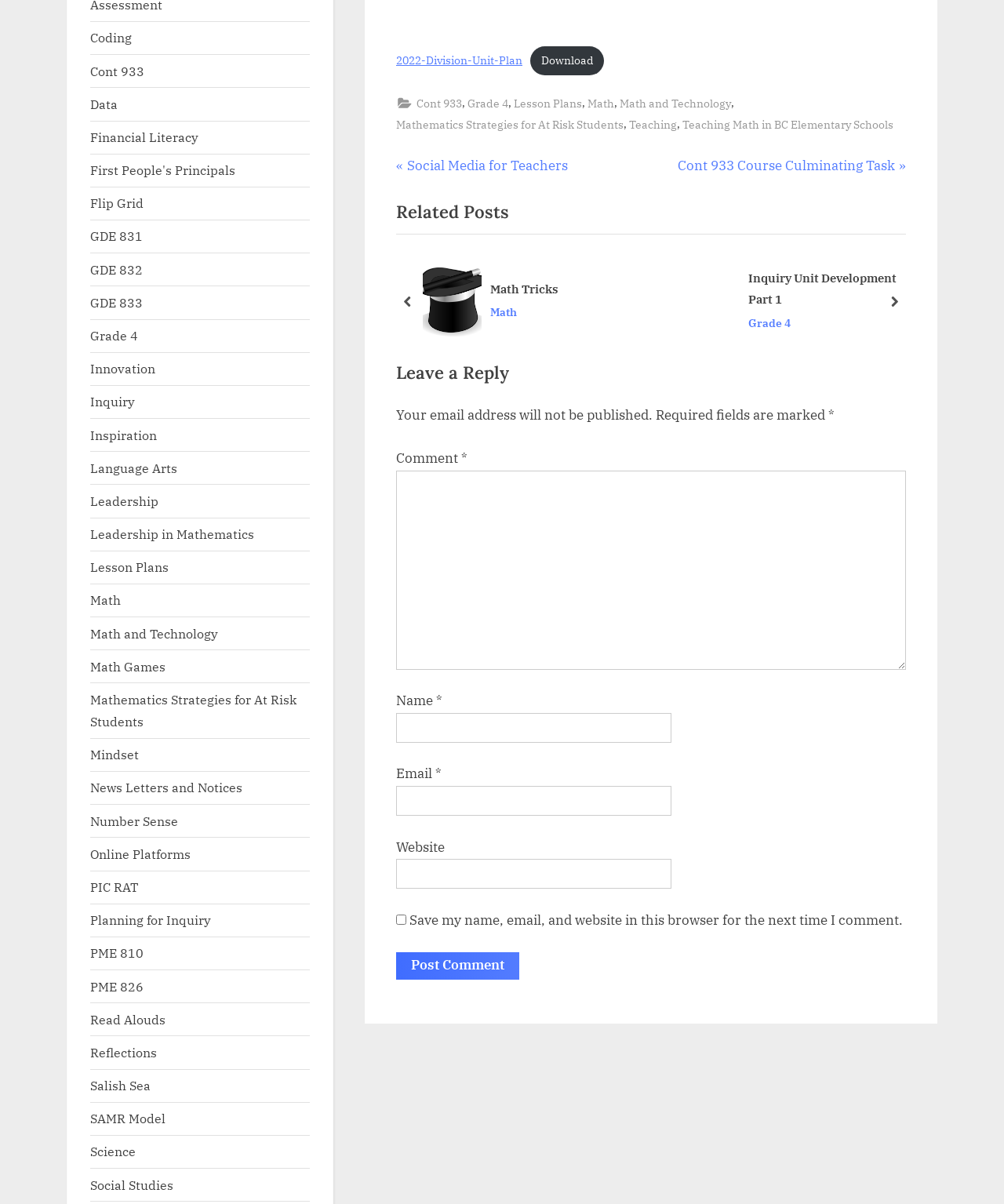Identify the bounding box coordinates of the region that should be clicked to execute the following instruction: "Click on the '2022-Division-Unit-Plan' link".

[0.395, 0.044, 0.52, 0.056]